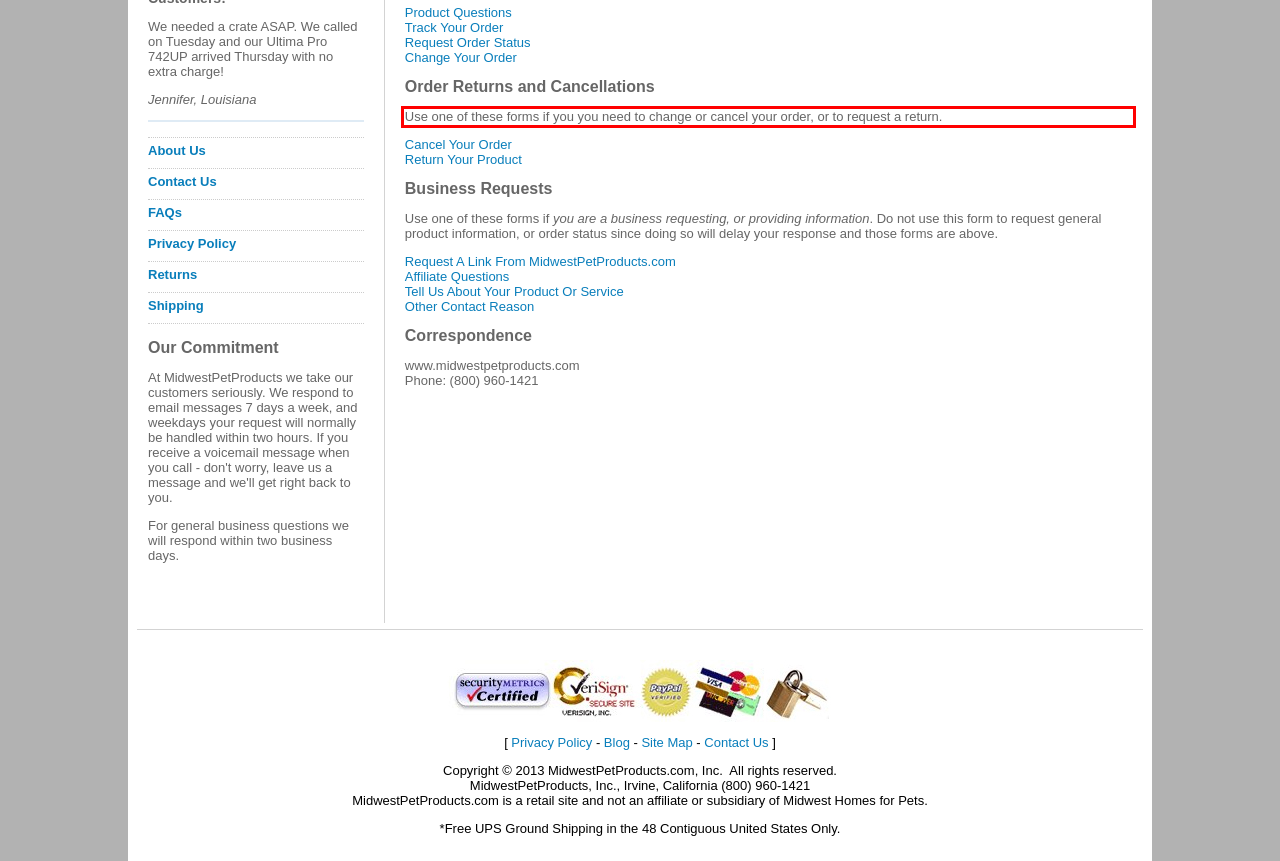From the screenshot of the webpage, locate the red bounding box and extract the text contained within that area.

Use one of these forms if you you need to change or cancel your order, or to request a return.